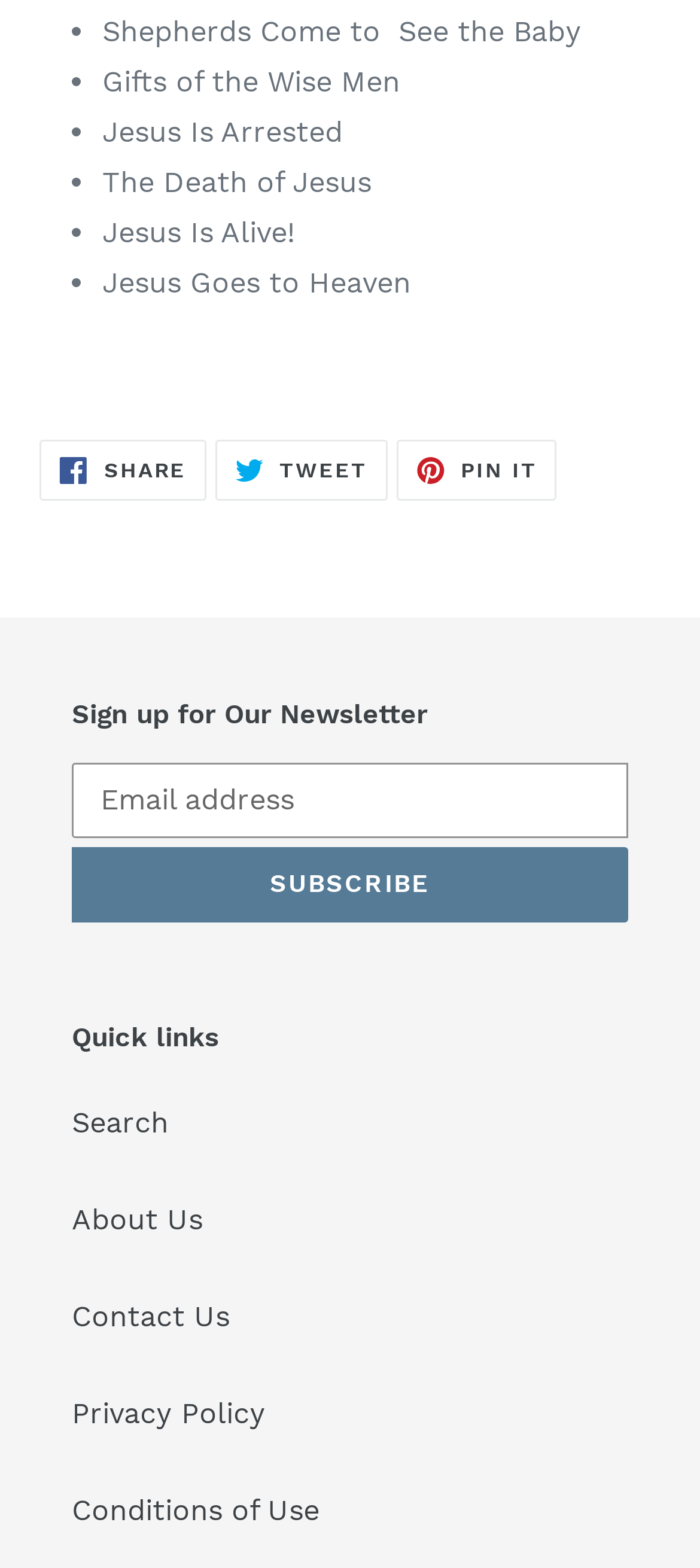How many quick links are available?
Look at the screenshot and provide an in-depth answer.

There are four quick links available, namely 'Search', 'About Us', 'Contact Us', and 'Privacy Policy', which are indicated by the link elements with the corresponding text at coordinates [0.103, 0.705, 0.241, 0.727], [0.103, 0.767, 0.29, 0.789], [0.103, 0.829, 0.328, 0.85], and [0.103, 0.891, 0.379, 0.912] respectively.